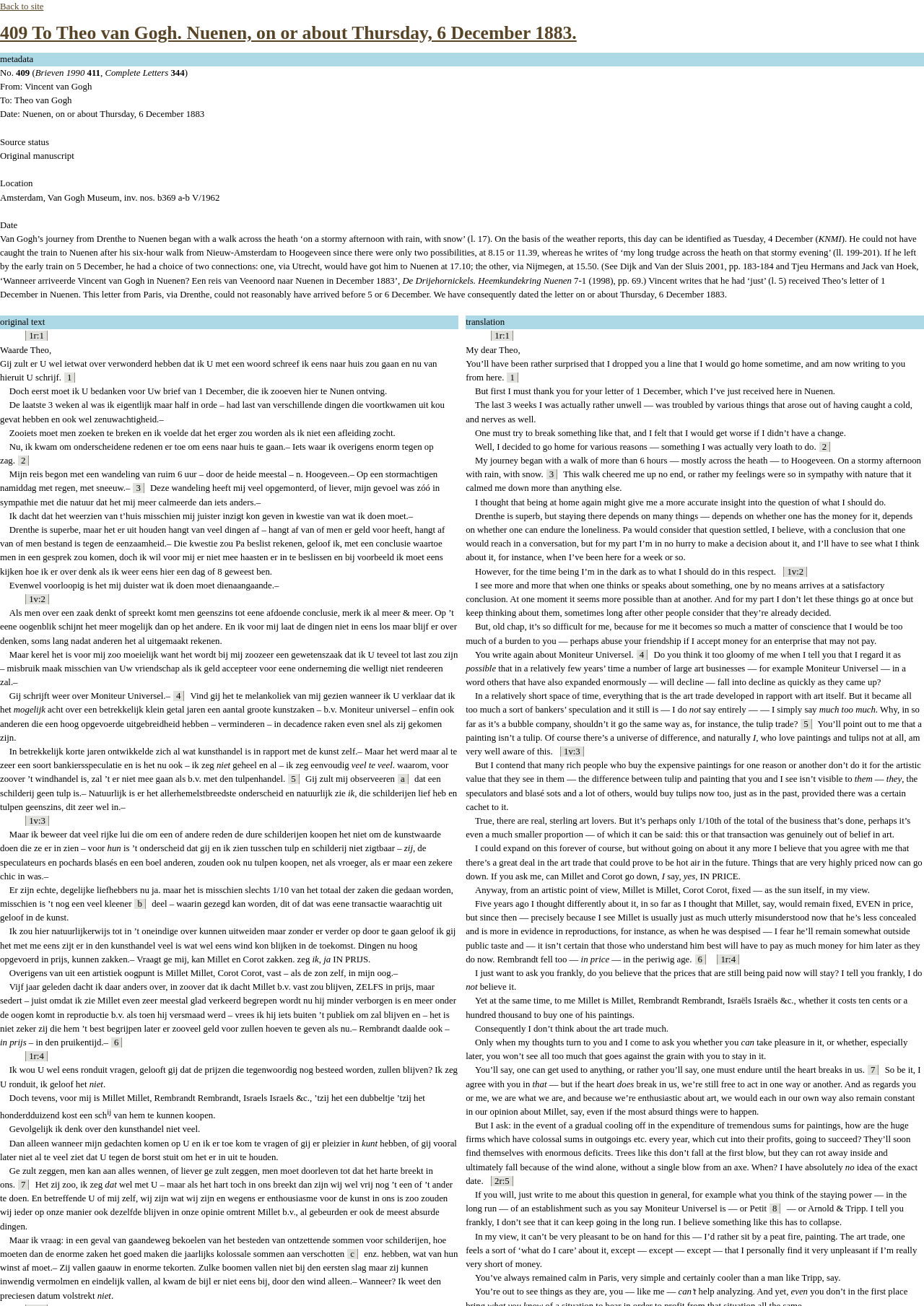Extract the main heading text from the webpage.

409 To Theo van Gogh. Nuenen, on or about Thursday, 6 December 1883.